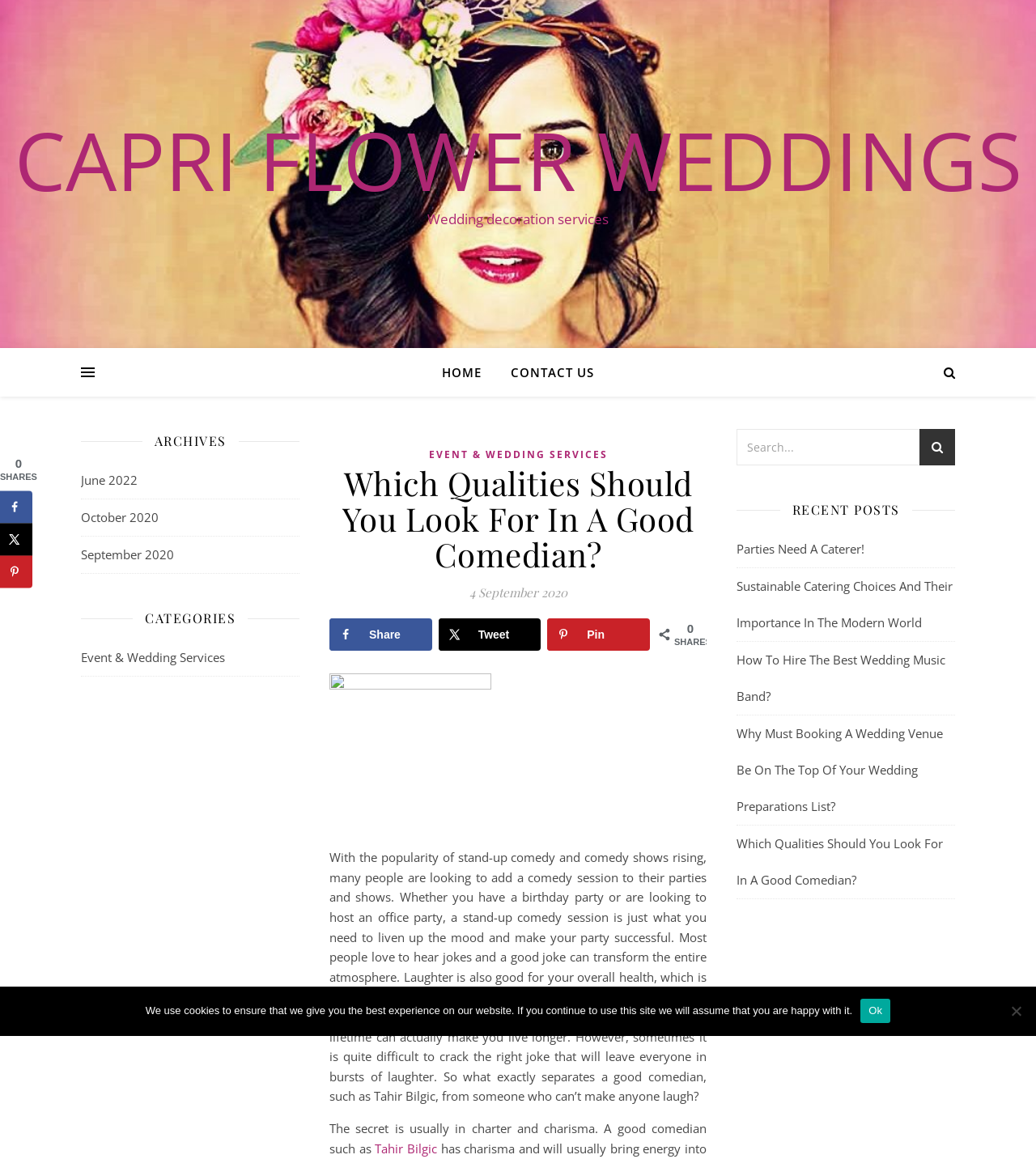What is the benefit of laughter?
Look at the screenshot and respond with one word or a short phrase.

Good for overall health